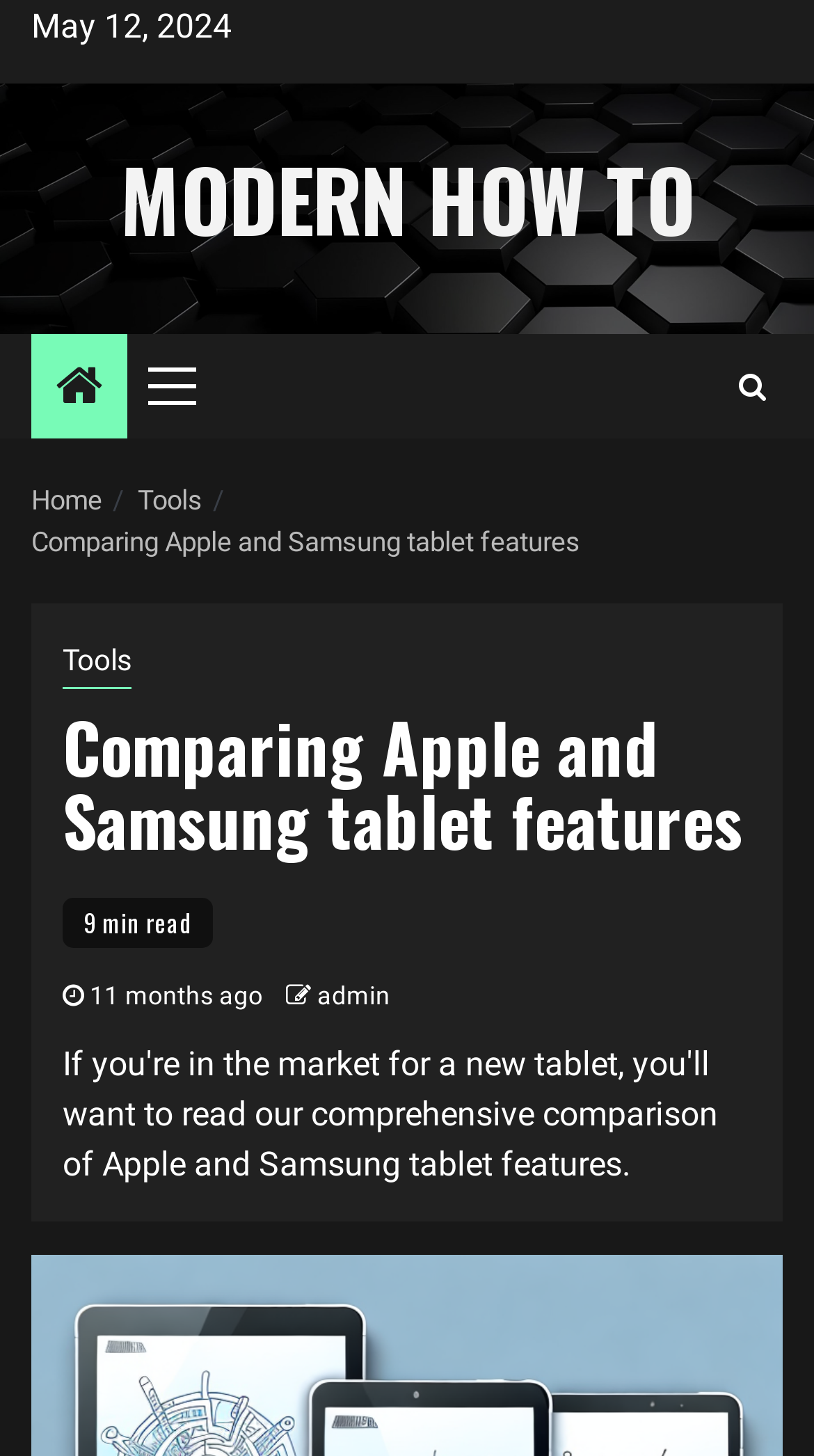How old is the article?
Give a detailed explanation using the information visible in the image.

The age of the article is mentioned below the title, where it says '11 months ago' in a static text element.